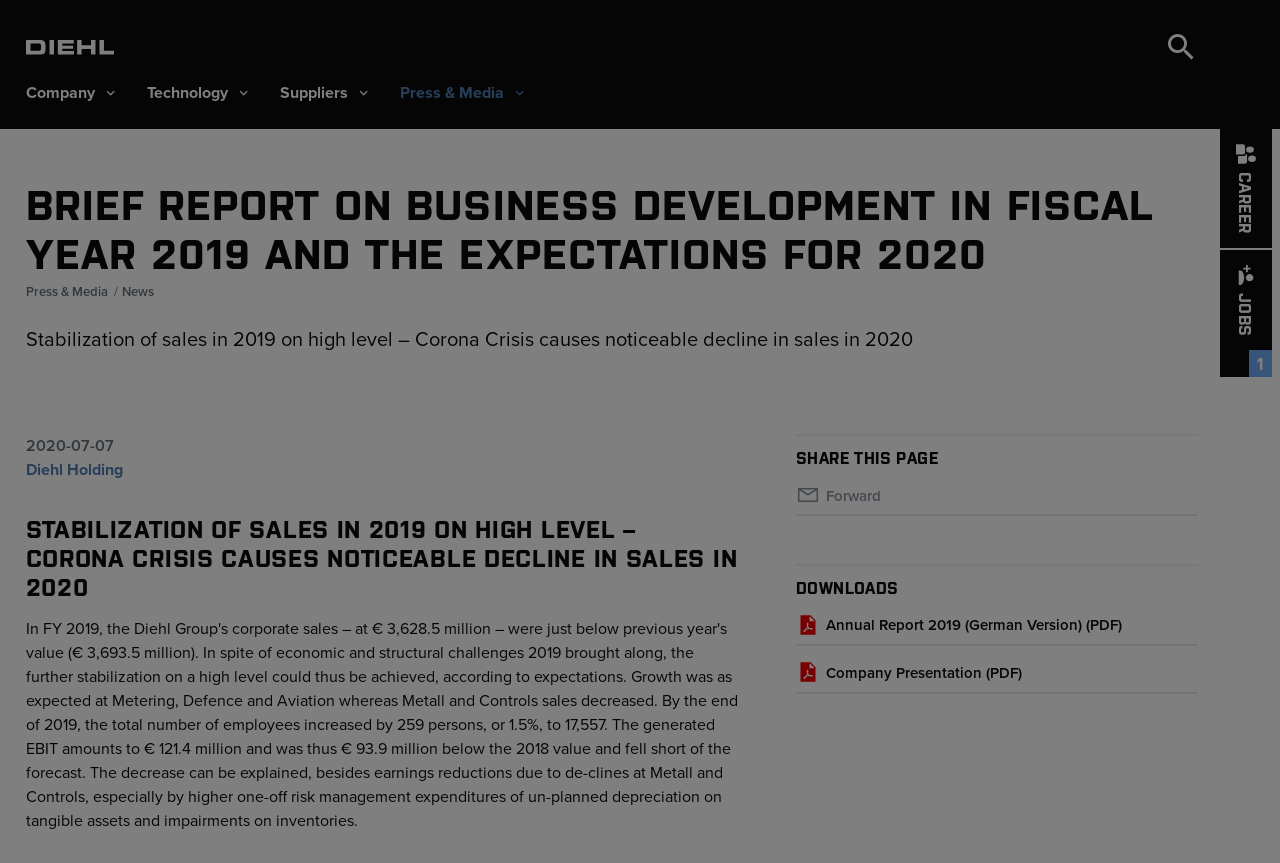Please provide the bounding box coordinates for the element that needs to be clicked to perform the instruction: "Read News". The coordinates must consist of four float numbers between 0 and 1, formatted as [left, top, right, bottom].

[0.02, 0.328, 0.084, 0.35]